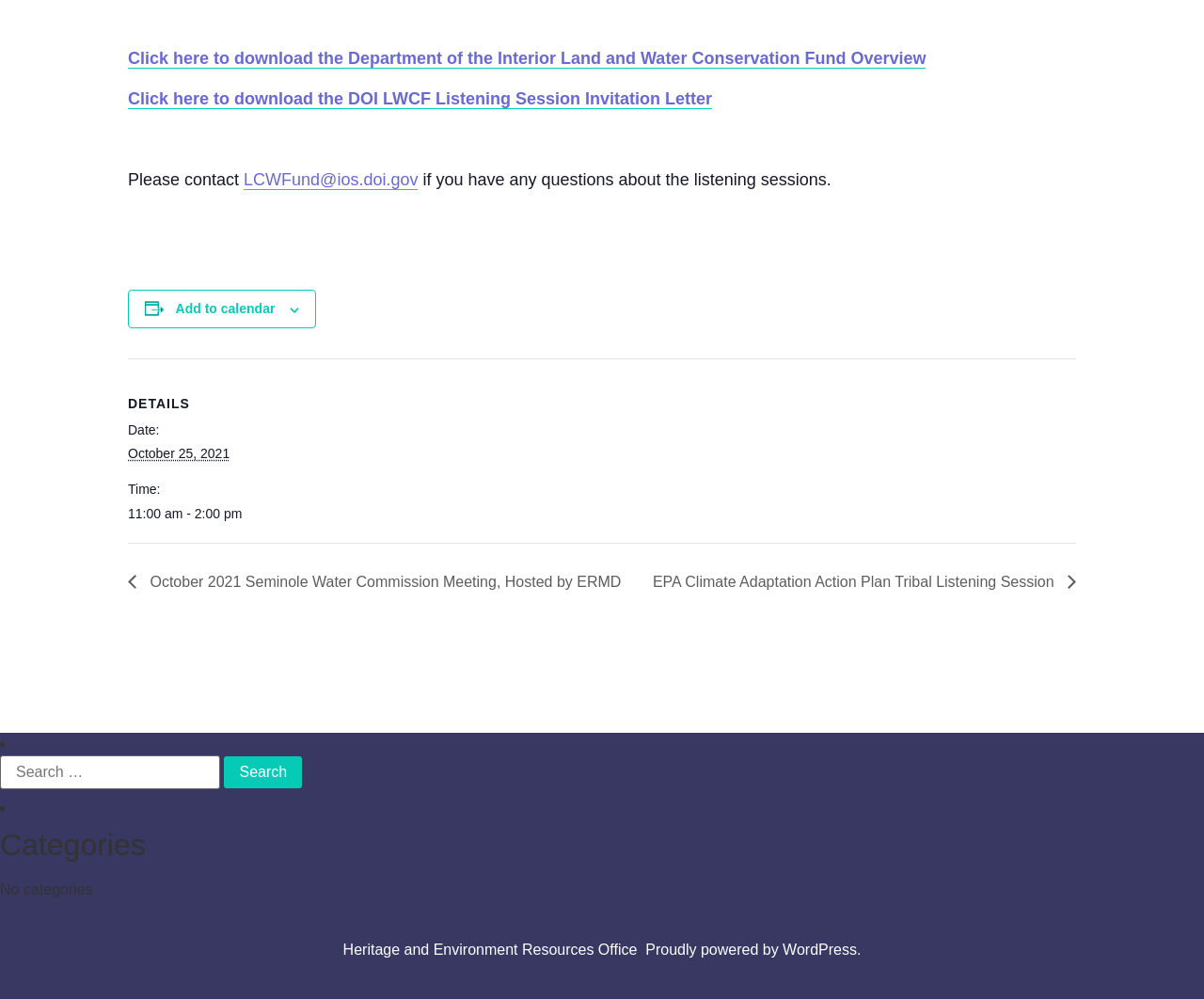Please locate the bounding box coordinates of the element's region that needs to be clicked to follow the instruction: "View October 2021 Seminole Water Commission Meeting details". The bounding box coordinates should be provided as four float numbers between 0 and 1, i.e., [left, top, right, bottom].

[0.106, 0.574, 0.525, 0.59]